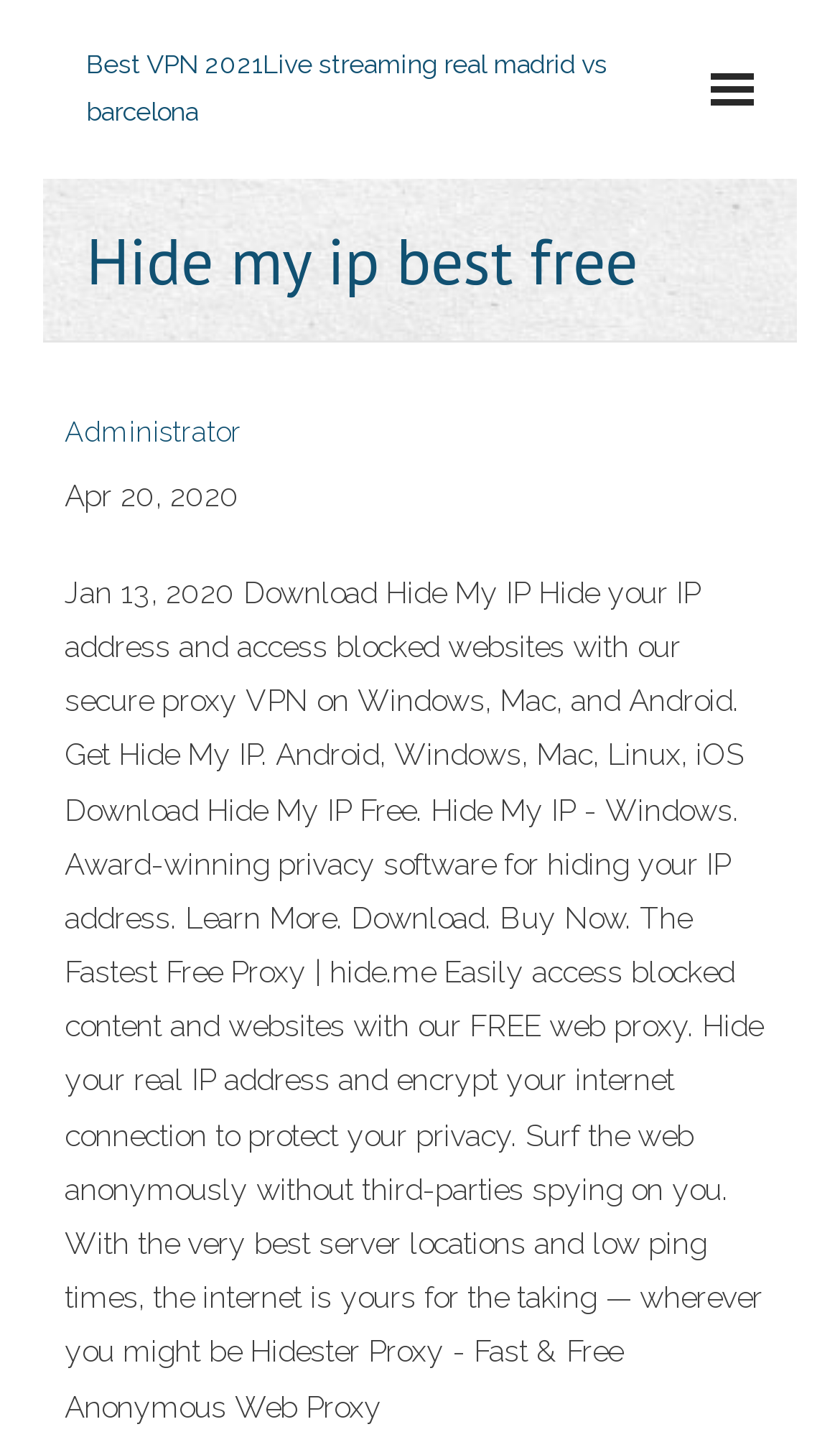Please provide a comprehensive response to the question below by analyzing the image: 
What is the alternative proxy service mentioned?

The text 'The Fastest Free Proxy | hide.me' suggests that hide.me is an alternative proxy service mentioned on the webpage, which can be used to access blocked content and websites.